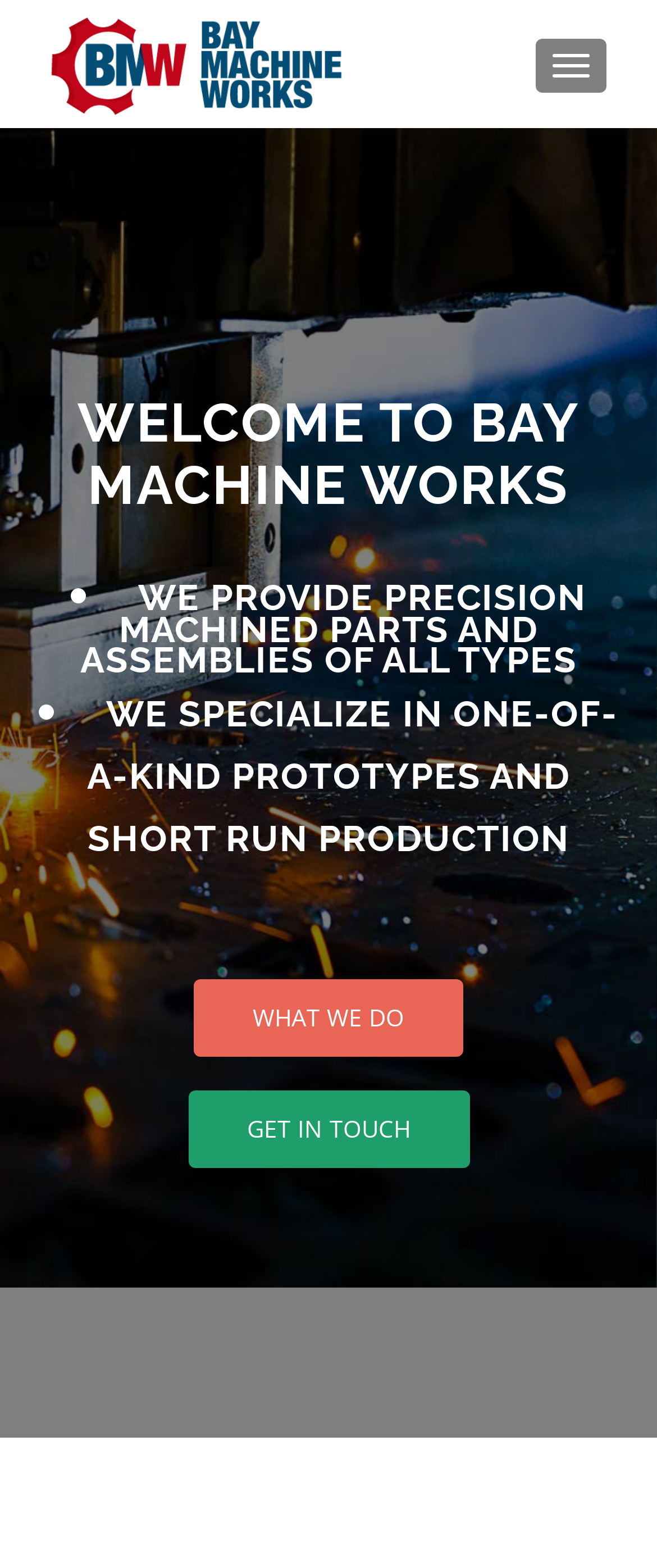Answer the question in a single word or phrase:
What are the two links available in the middle of the page?

WHAT WE DO, GET IN TOUCH